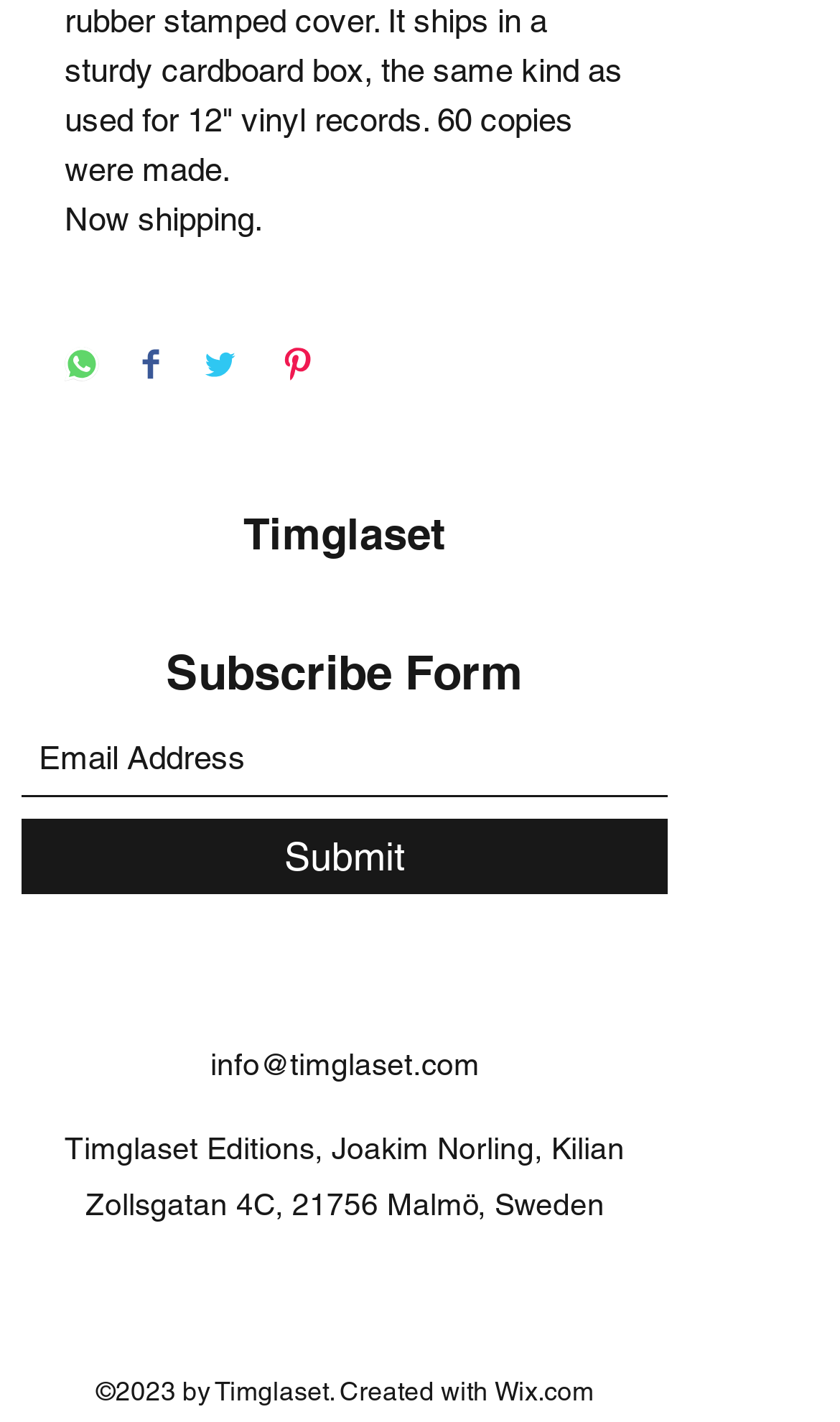Determine the bounding box coordinates for the UI element with the following description: "aria-label="Email Address" name="email" placeholder="Email Address"". The coordinates should be four float numbers between 0 and 1, represented as [left, top, right, bottom].

[0.026, 0.507, 0.795, 0.561]